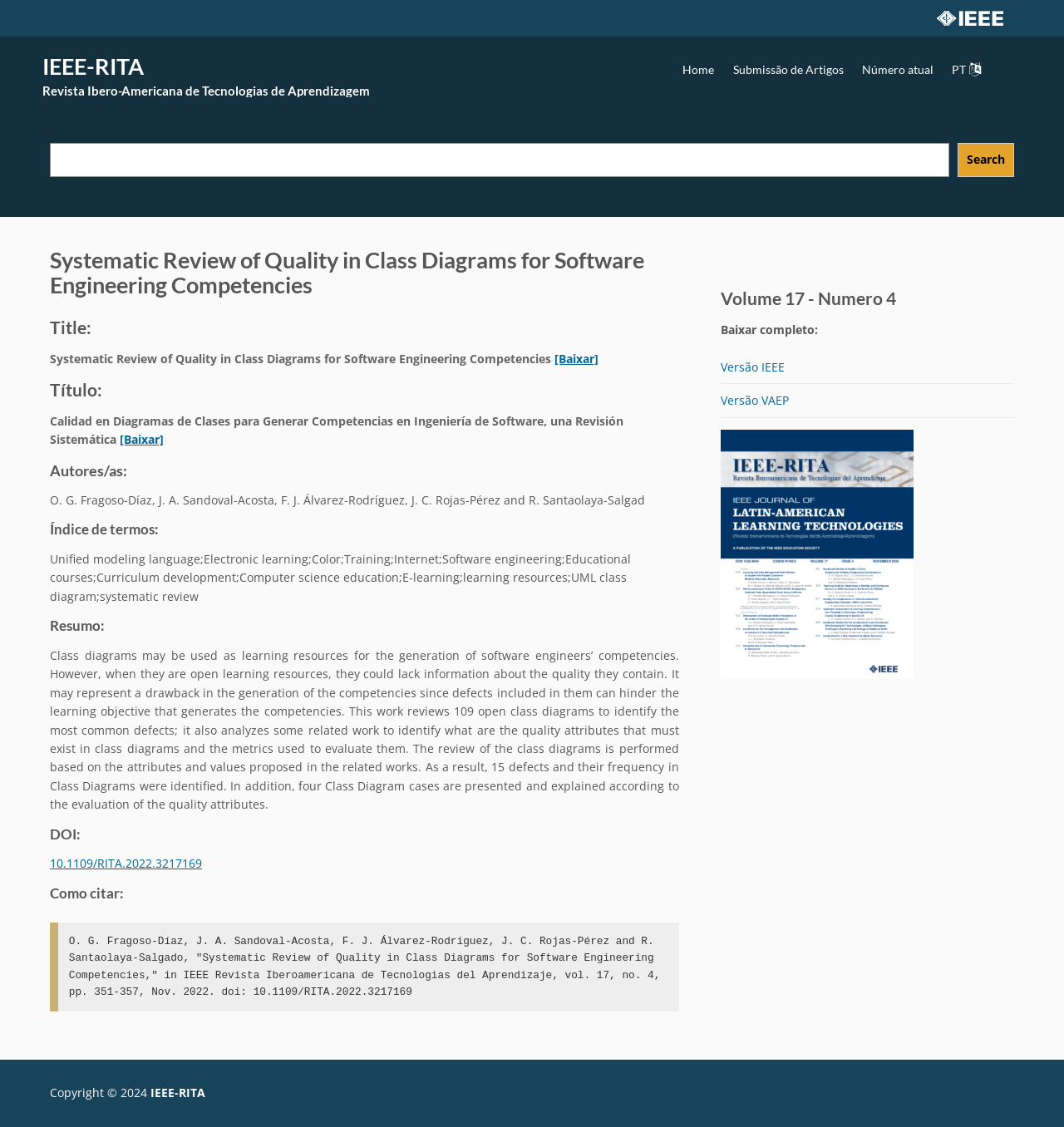Identify the bounding box coordinates of the element to click to follow this instruction: 'Submit an article'. Ensure the coordinates are four float values between 0 and 1, provided as [left, top, right, bottom].

[0.68, 0.033, 0.801, 0.092]